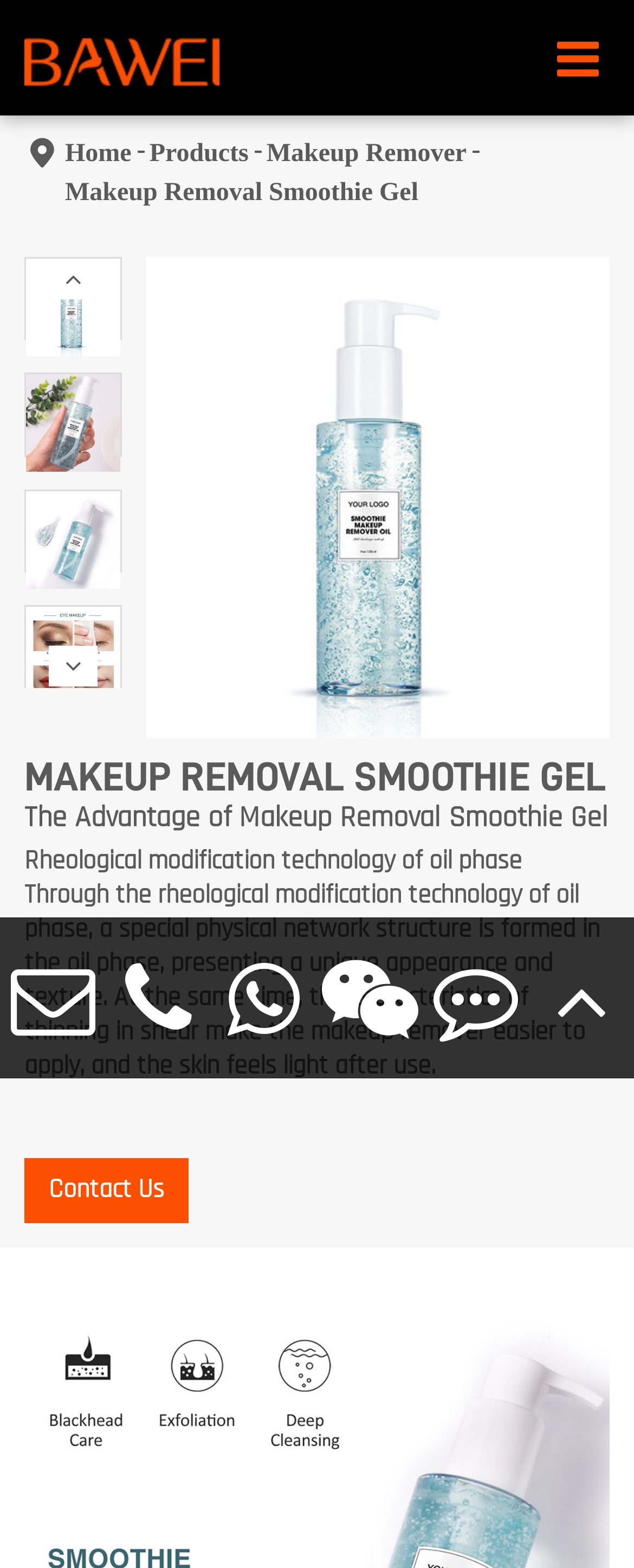Answer with a single word or phrase: 
How can I contact the company?

Email or phone